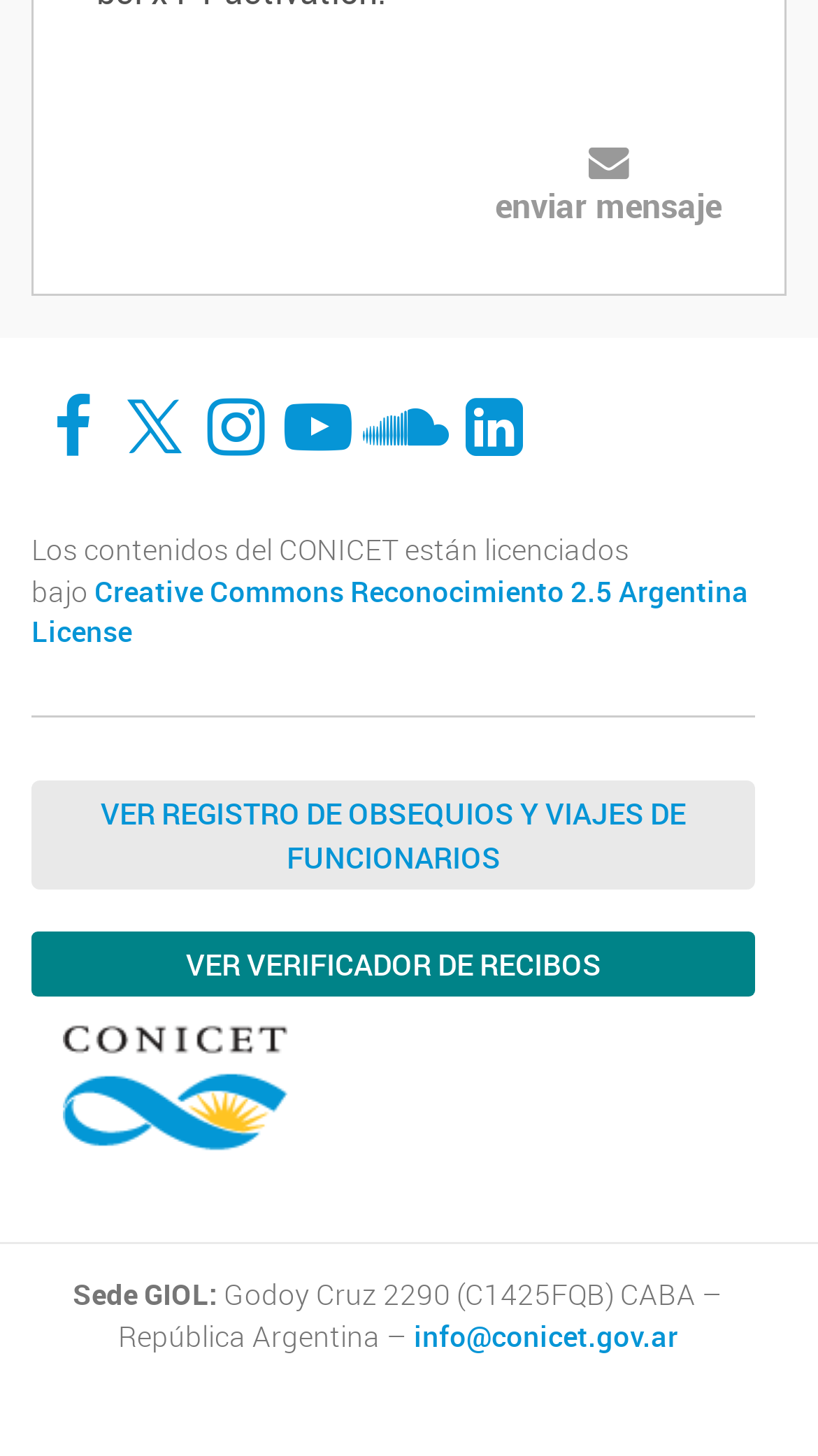Please specify the bounding box coordinates for the clickable region that will help you carry out the instruction: "Click on Facebook link".

[0.044, 0.271, 0.133, 0.317]